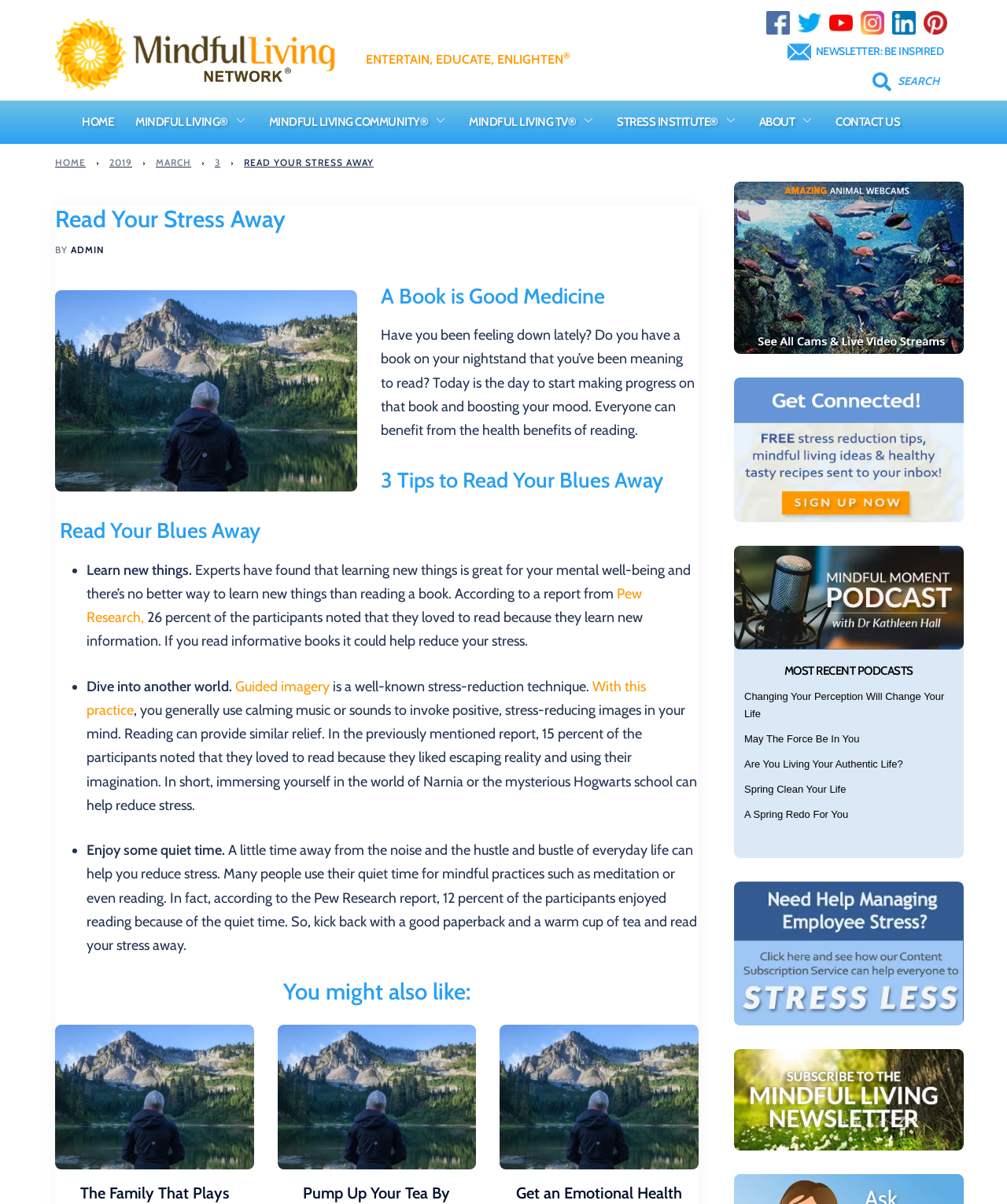Find and provide the bounding box coordinates for the UI element described here: "title="Twitter"". The coordinates should be given as four float numbers between 0 and 1: [left, top, right, bottom].

[0.792, 0.008, 0.818, 0.023]